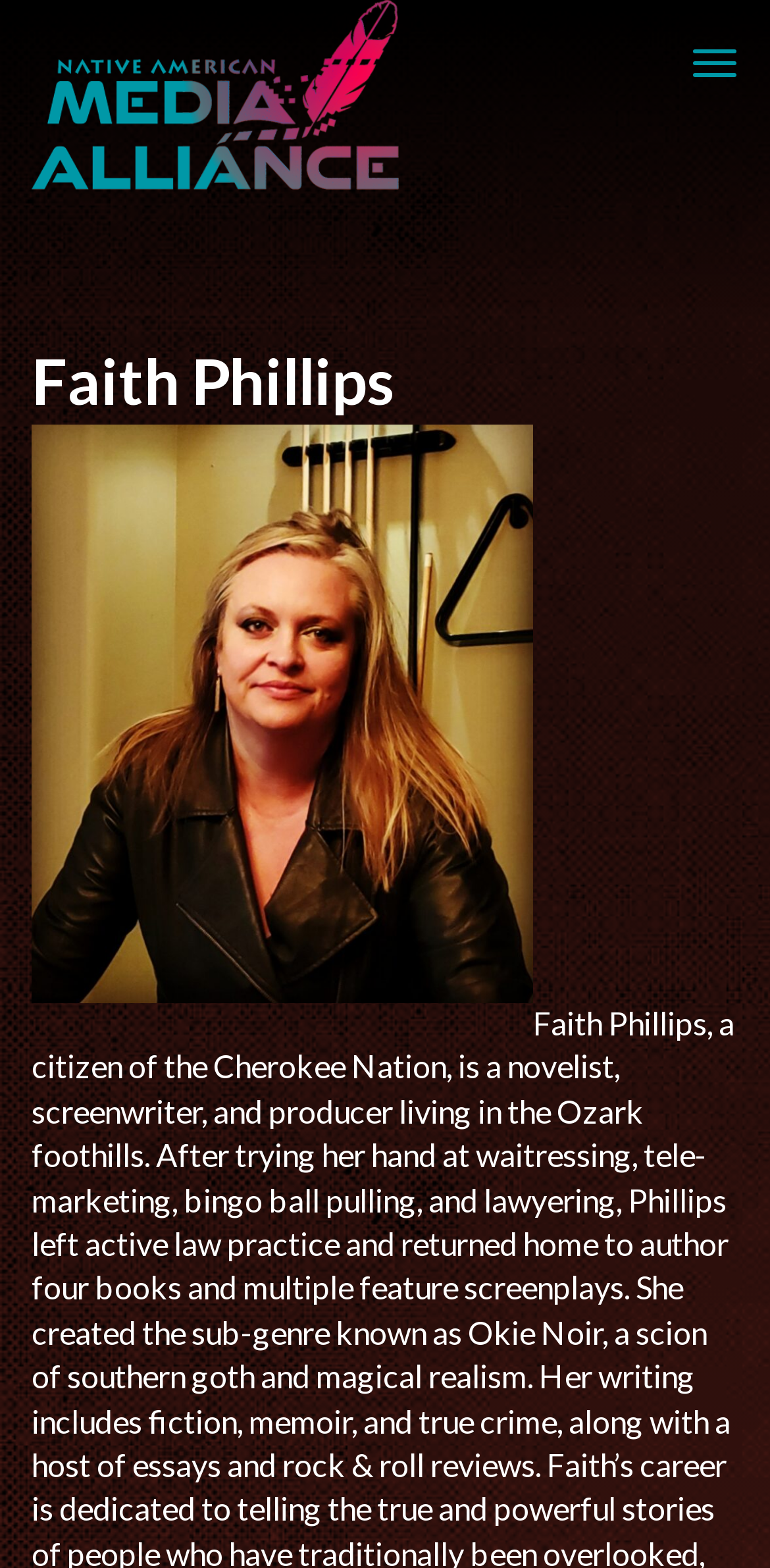Using the description: "Native American Media Alliance", determine the UI element's bounding box coordinates. Ensure the coordinates are in the format of four float numbers between 0 and 1, i.e., [left, top, right, bottom].

[0.041, 0.0, 0.533, 0.121]